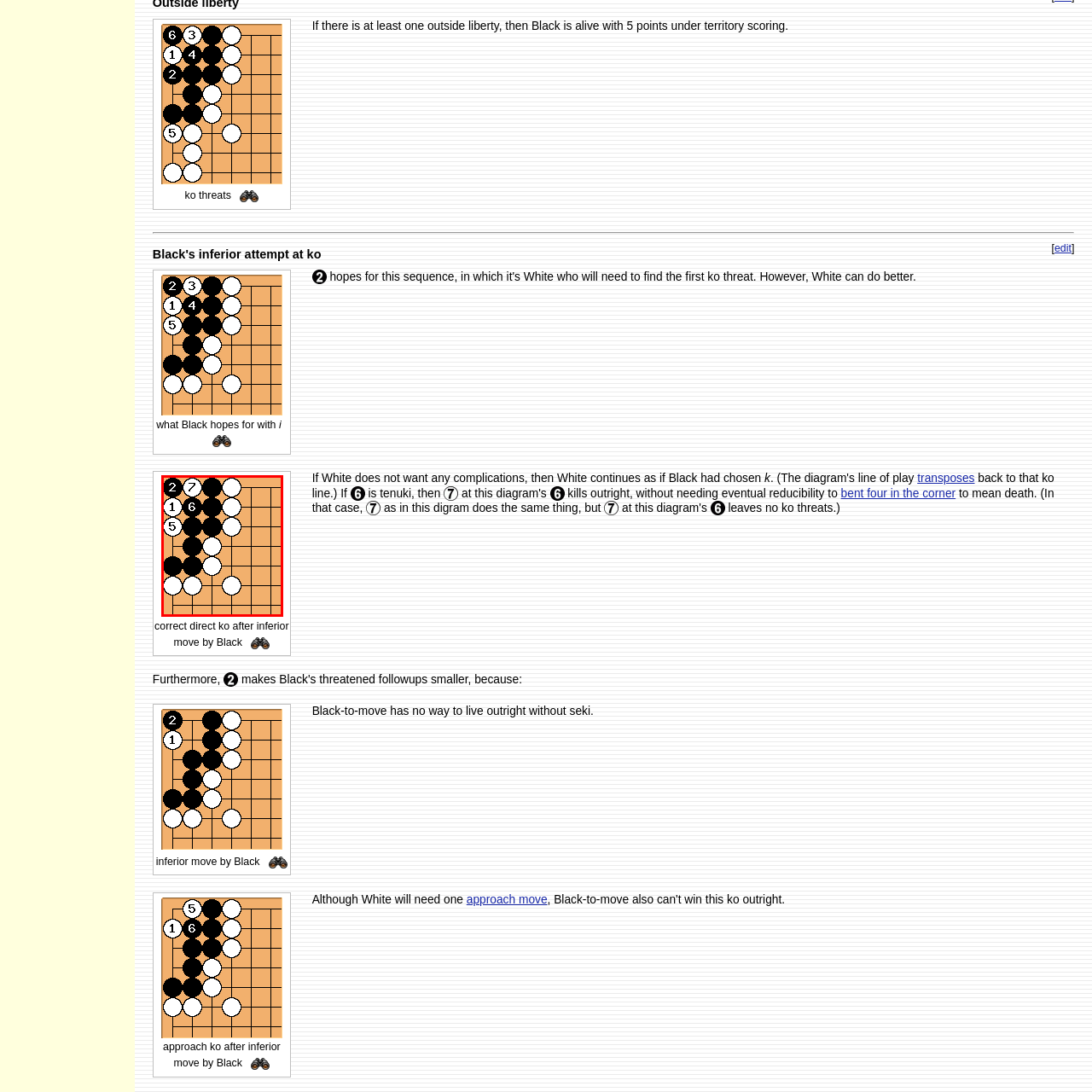Give an in-depth explanation of the image captured within the red boundary.

The image illustrates a tactical position in the game of Go, specifically showcasing a situation involving "ko" threats. In this diagram, the black stones are positioned strategically on the board, highlighting the moves denoted by numbers 1 through 7, where black stones occupy key points to create pressure on the white stones. This position is crucial as it depicts how black can potentially maneuver to ensure survival while exerting threats on white. The presence of white stones placed adjacent to the black stones emphasizes the interactive dynamics of this particular phase of the game. The diagram serves as an educational tool to explain the implications of black's inferior move and the subsequent correct response that leads to direct ko potential.